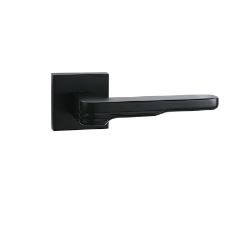Paint a vivid picture with your words by describing the image in detail.

The image showcases a sleek and modern door lock handle crafted from zinc alloy, designed for interior use. The handle features a contemporary lever style with a matte black finish, complementing a minimalist square backplate. This elegant design not only enhances the aesthetic appeal of any interior door but also provides a sturdy grip for easy operation. Ideal for both residential and commercial spaces, this handle combines functionality with a stylish look, making it a perfect choice for modern interior decor.